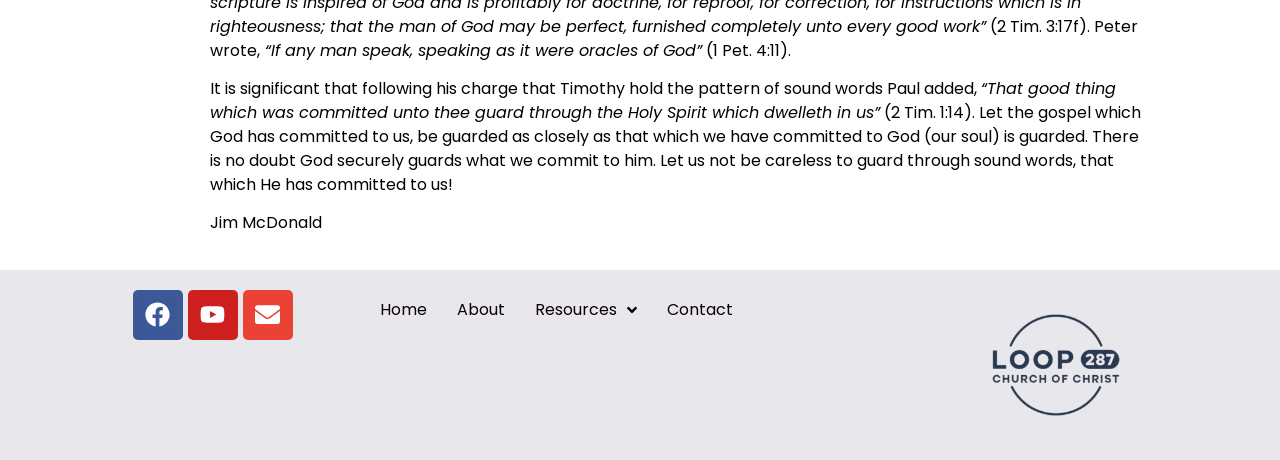Find the bounding box coordinates of the clickable region needed to perform the following instruction: "Send an email". The coordinates should be provided as four float numbers between 0 and 1, i.e., [left, top, right, bottom].

[0.189, 0.63, 0.229, 0.739]